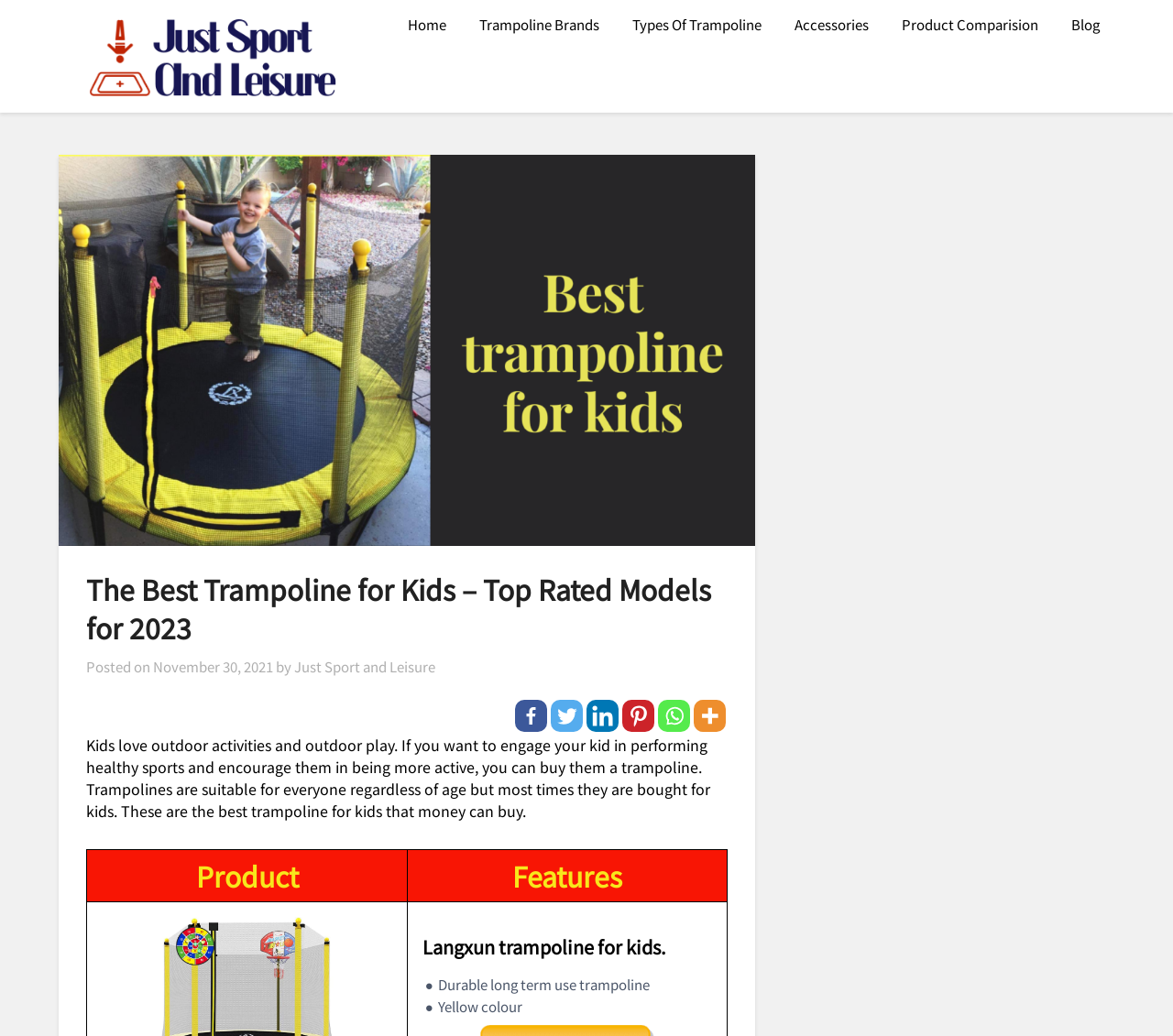Identify the bounding box for the element characterized by the following description: "alt="Just Sport And Leisure"".

[0.05, 0.009, 0.32, 0.109]